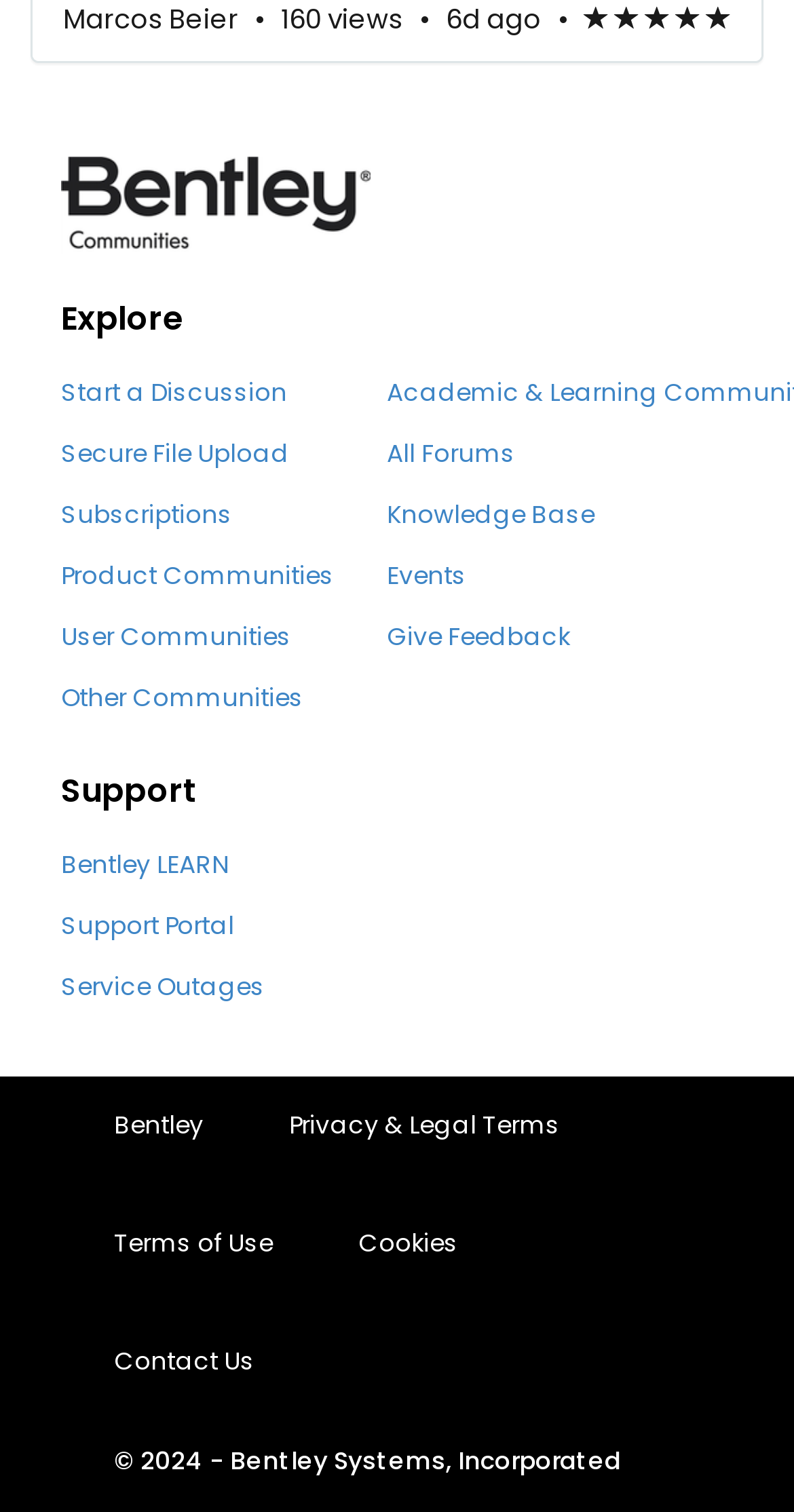How many links are there under 'Support'?
Refer to the image and answer the question using a single word or phrase.

3